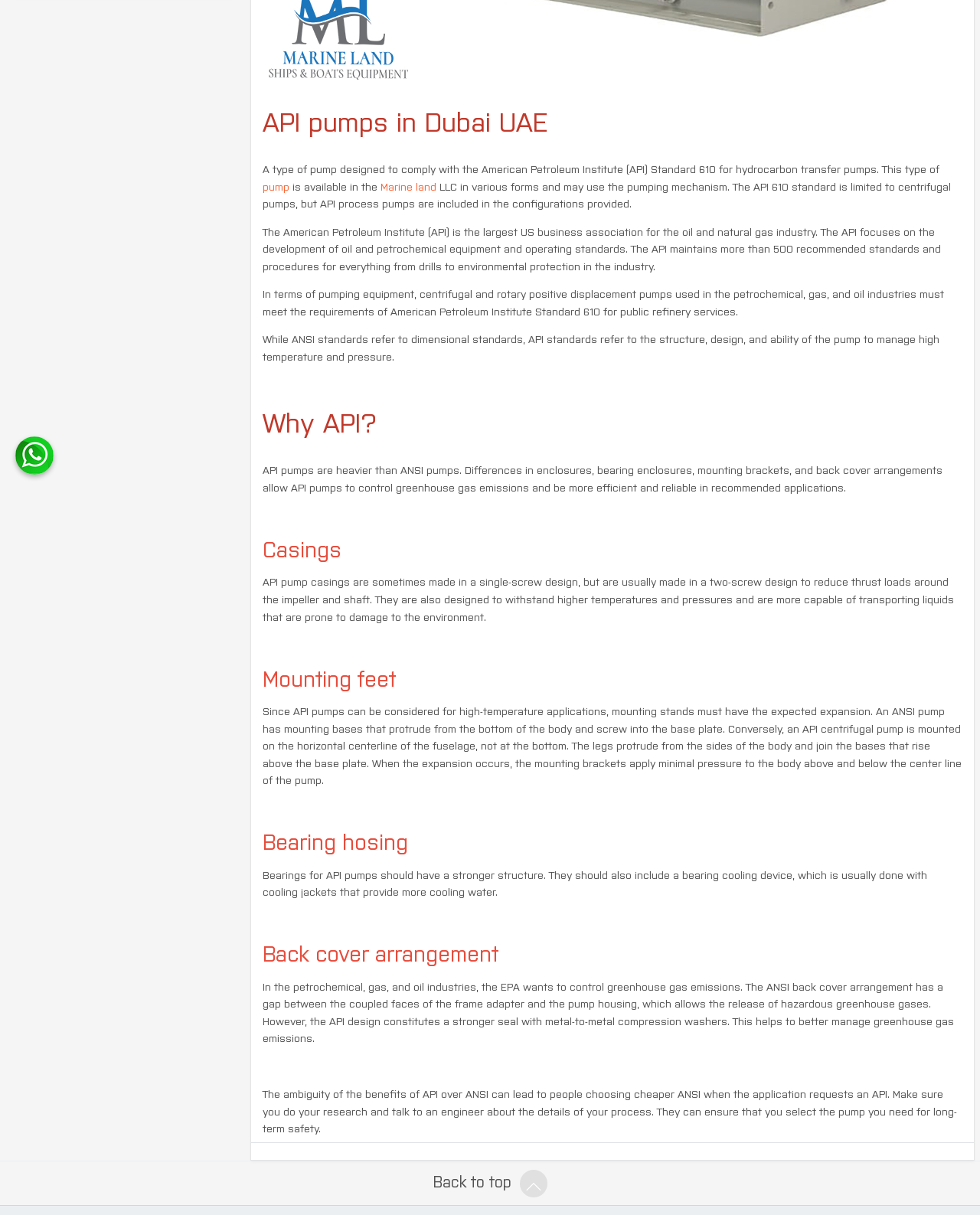Extract the bounding box coordinates of the UI element described by: "parent_node: Back to top". The coordinates should include four float numbers ranging from 0 to 1, e.g., [left, top, right, bottom].

[0.016, 0.359, 0.055, 0.391]